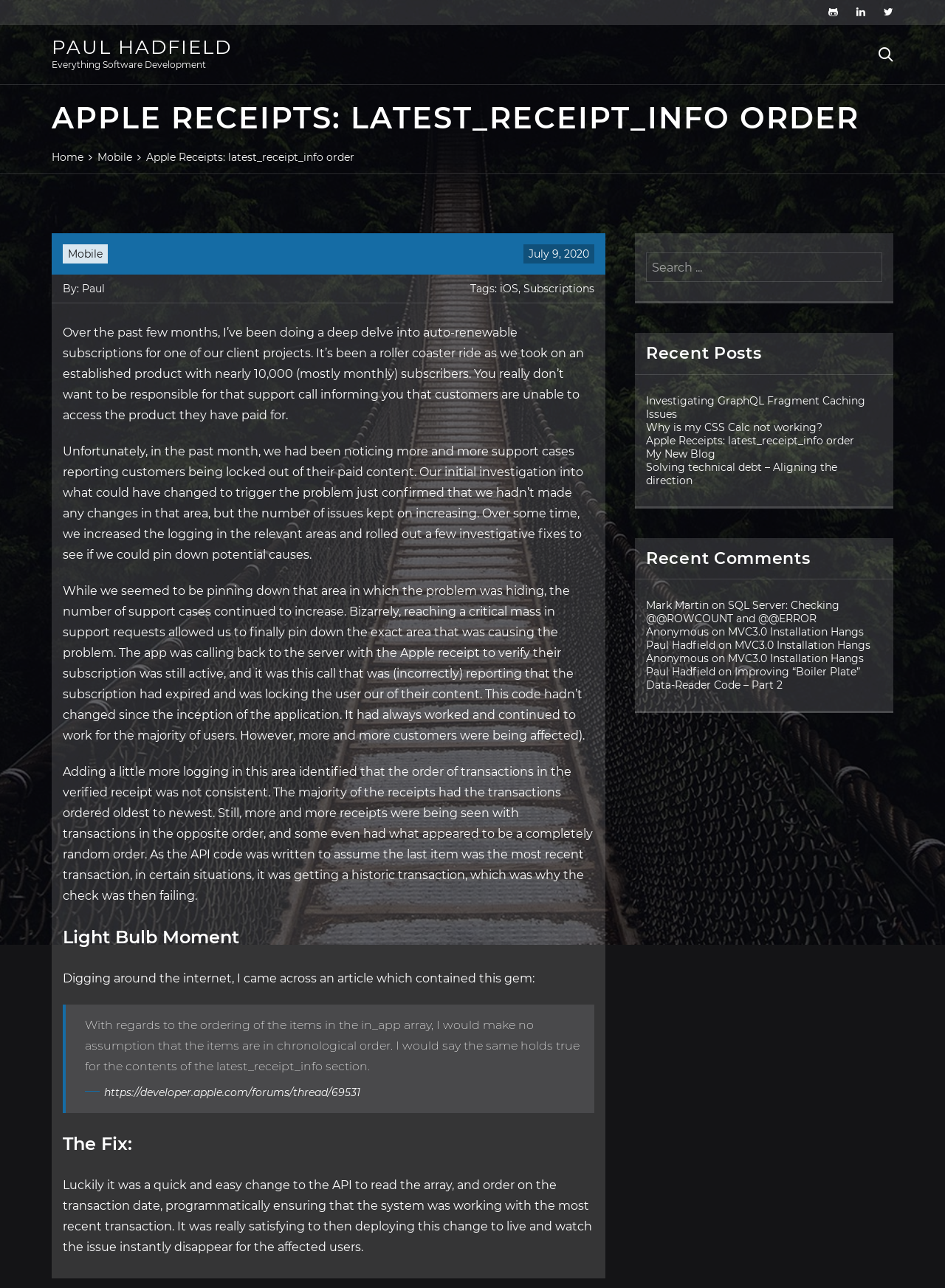Locate the bounding box coordinates of the area to click to fulfill this instruction: "Read the 'Light Bulb Moment' section". The bounding box should be presented as four float numbers between 0 and 1, in the order [left, top, right, bottom].

[0.066, 0.716, 0.629, 0.74]